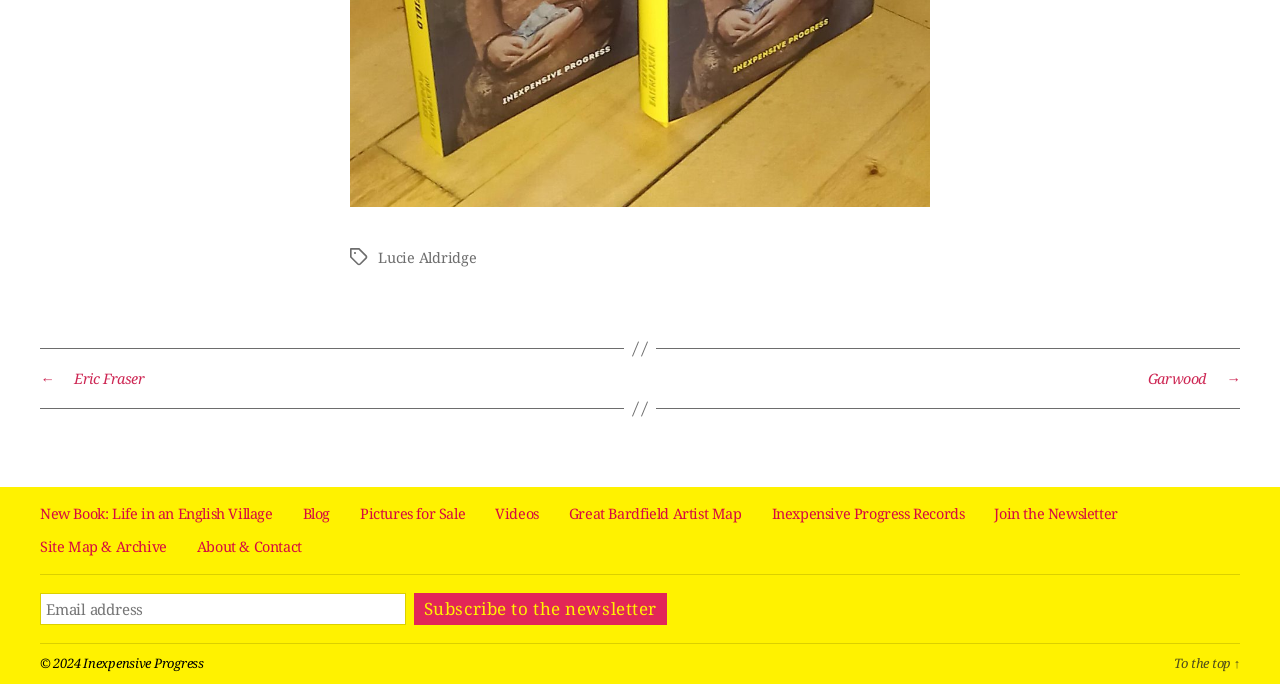Please provide the bounding box coordinates for the element that needs to be clicked to perform the following instruction: "Subscribe to the newsletter". The coordinates should be given as four float numbers between 0 and 1, i.e., [left, top, right, bottom].

[0.323, 0.867, 0.521, 0.914]